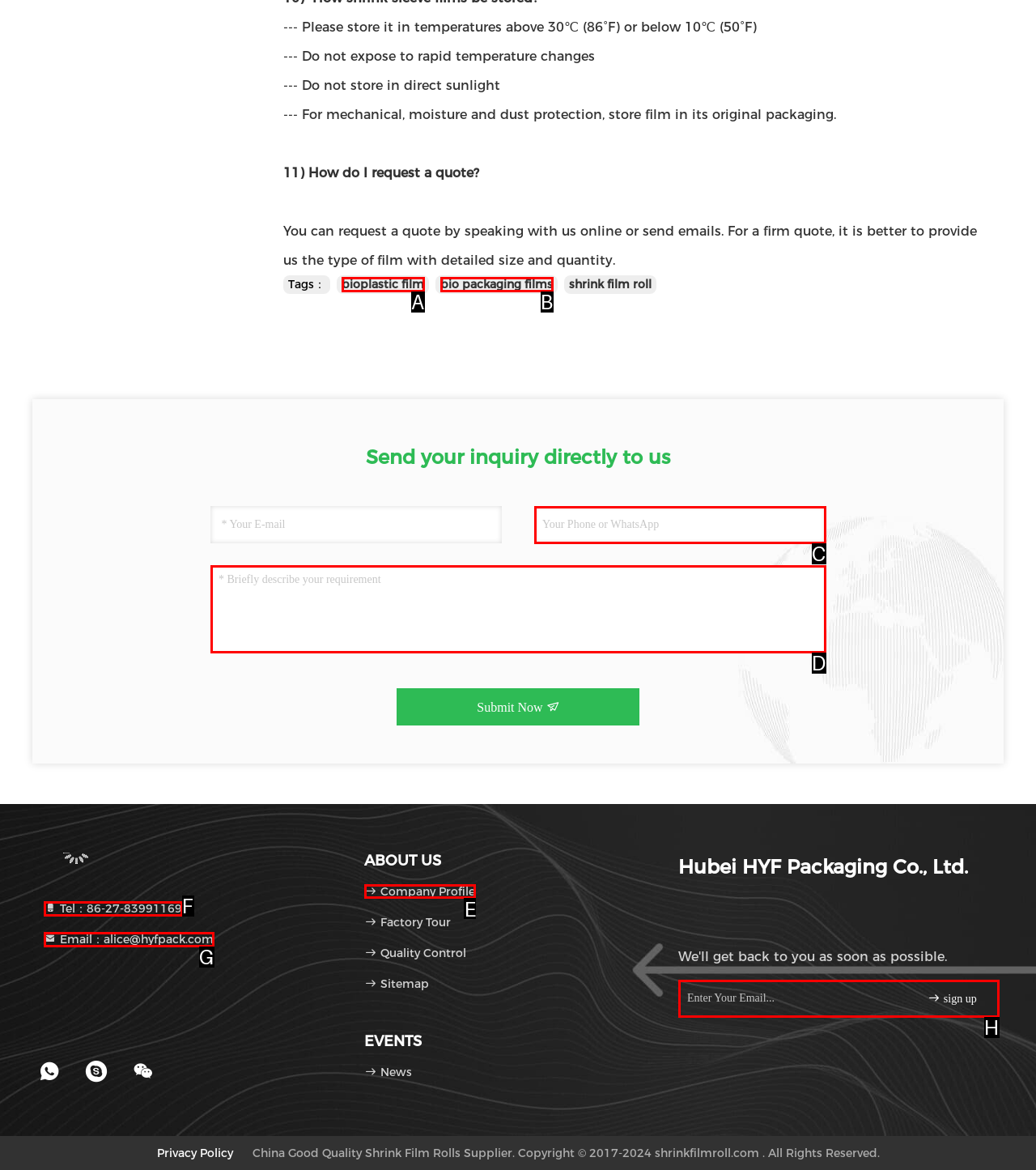Determine the letter of the element you should click to carry out the task: View company profile
Answer with the letter from the given choices.

E